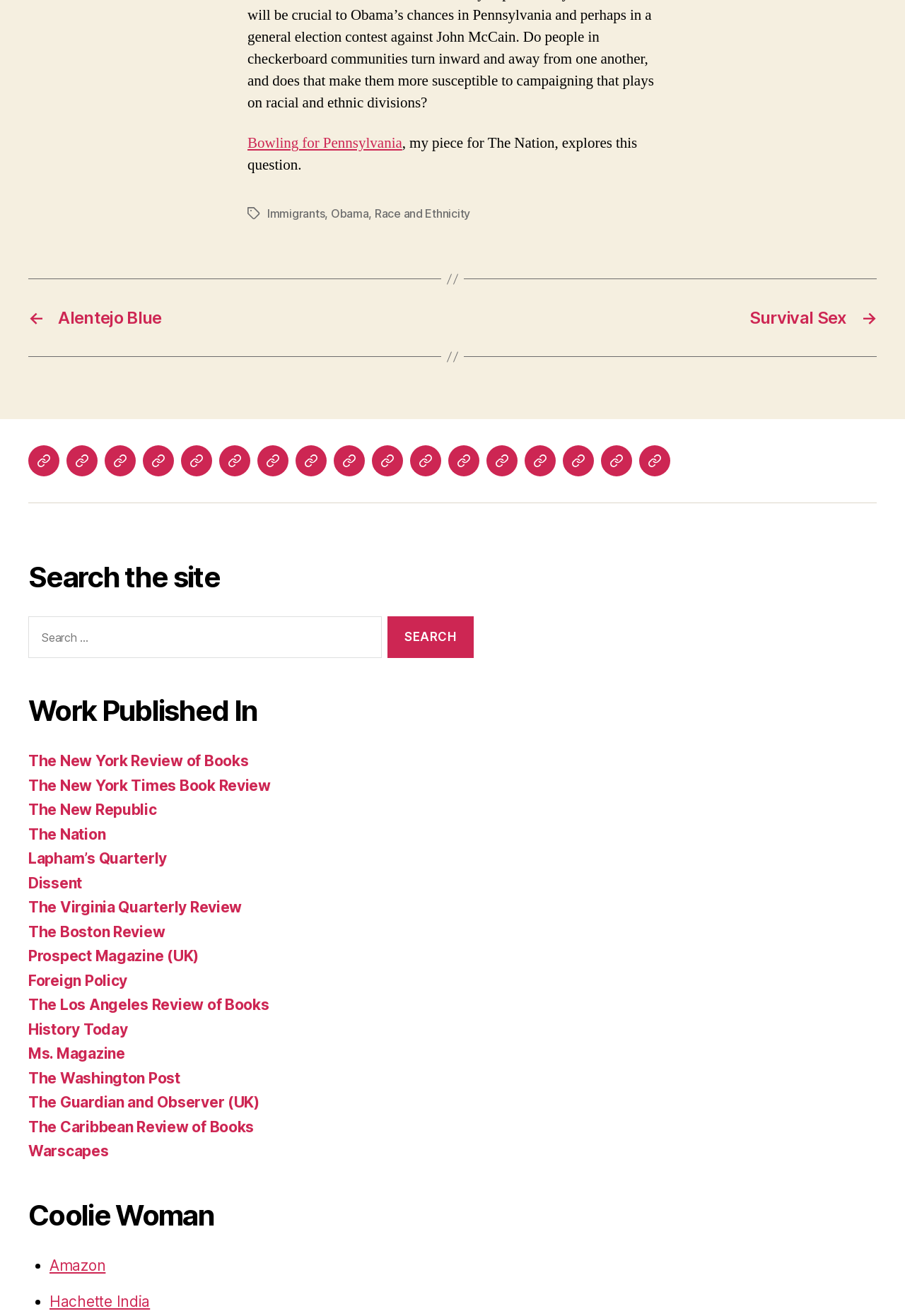Please find the bounding box coordinates of the element's region to be clicked to carry out this instruction: "Click on the link 'Bowling for Pennsylvania'".

[0.273, 0.102, 0.444, 0.116]